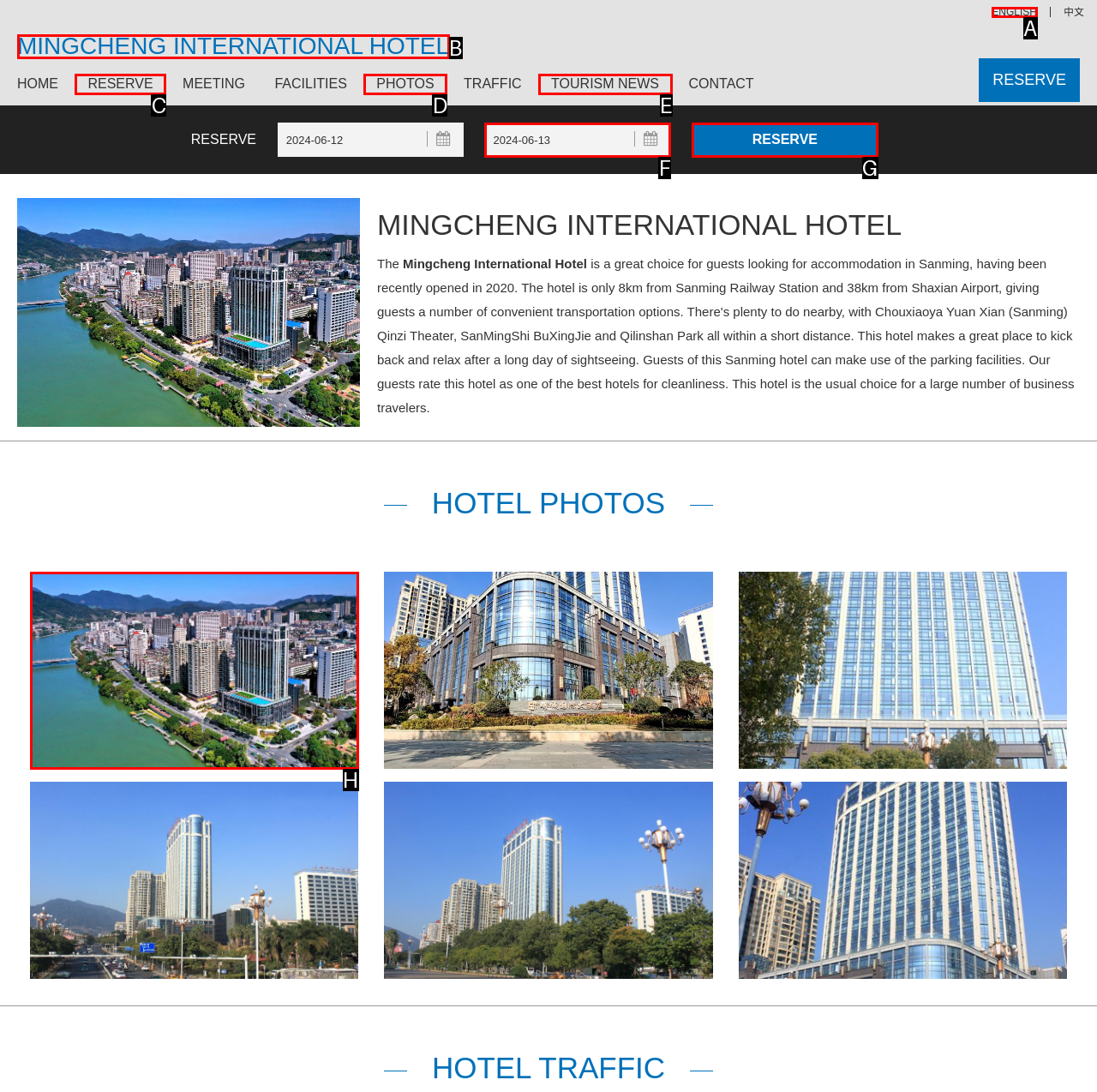With the description: Photos, find the option that corresponds most closely and answer with its letter directly.

D